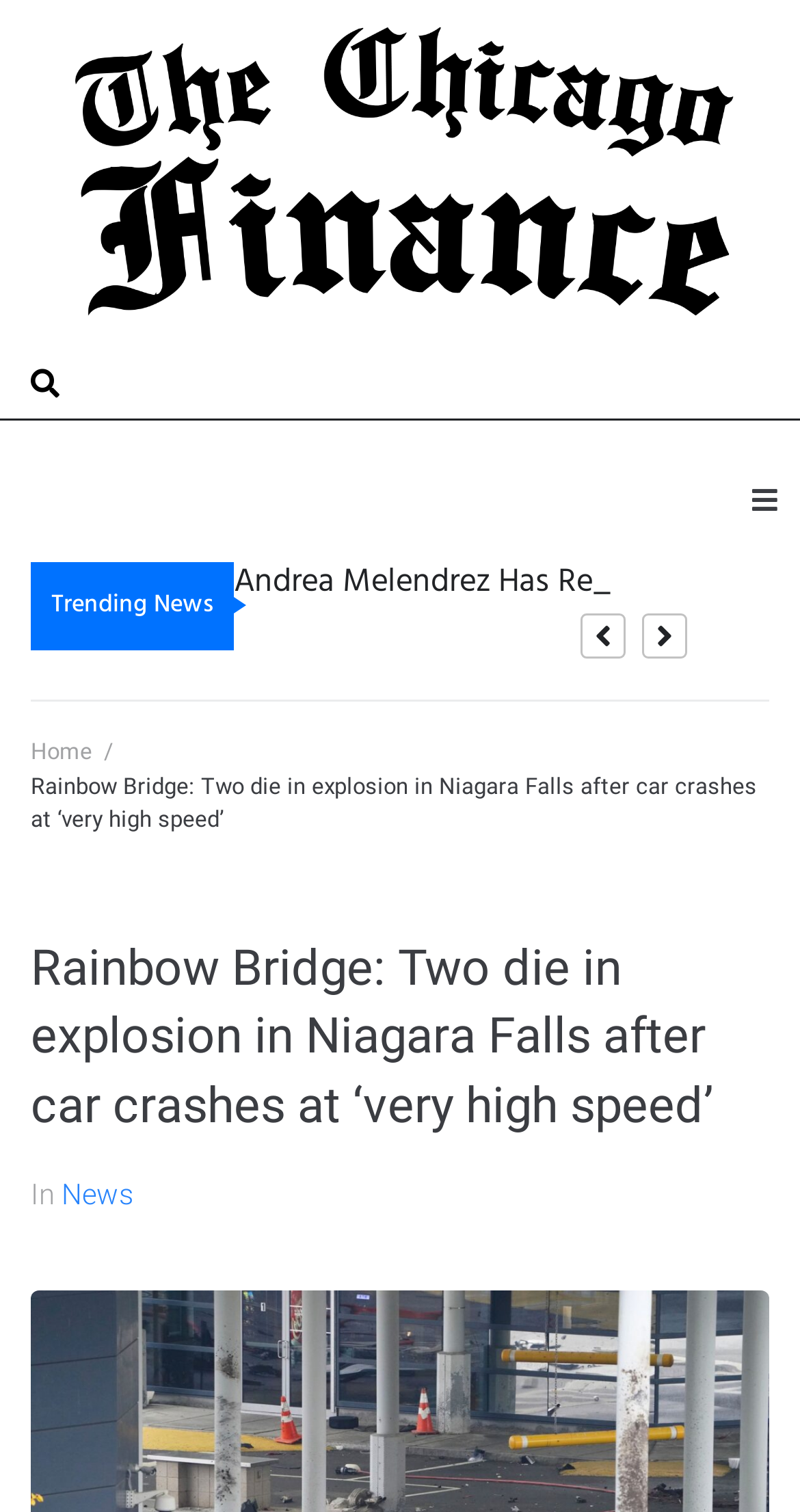Analyze the image and deliver a detailed answer to the question: What is the location of the incident?

The article's title mentions 'Niagara Falls' as the location where the car crash and explosion occurred.